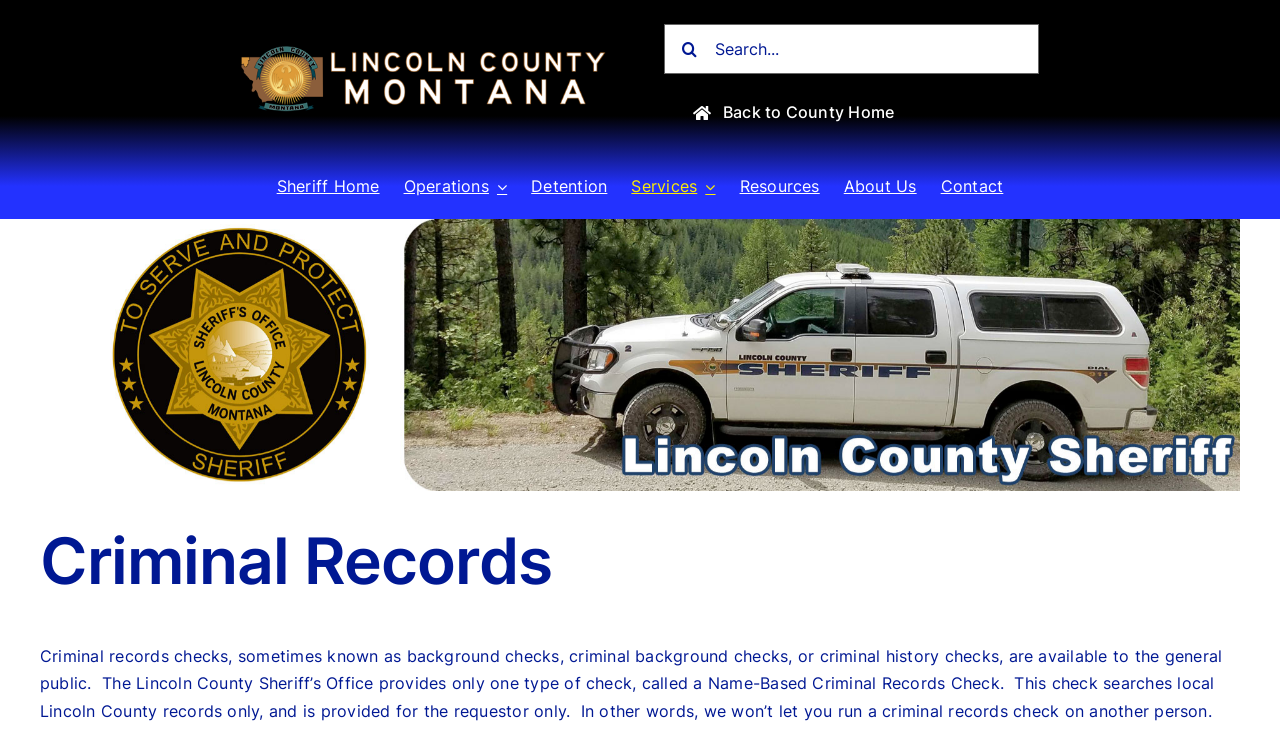Provide the bounding box coordinates of the area you need to click to execute the following instruction: "Visit sheriff home".

[0.216, 0.207, 0.297, 0.292]